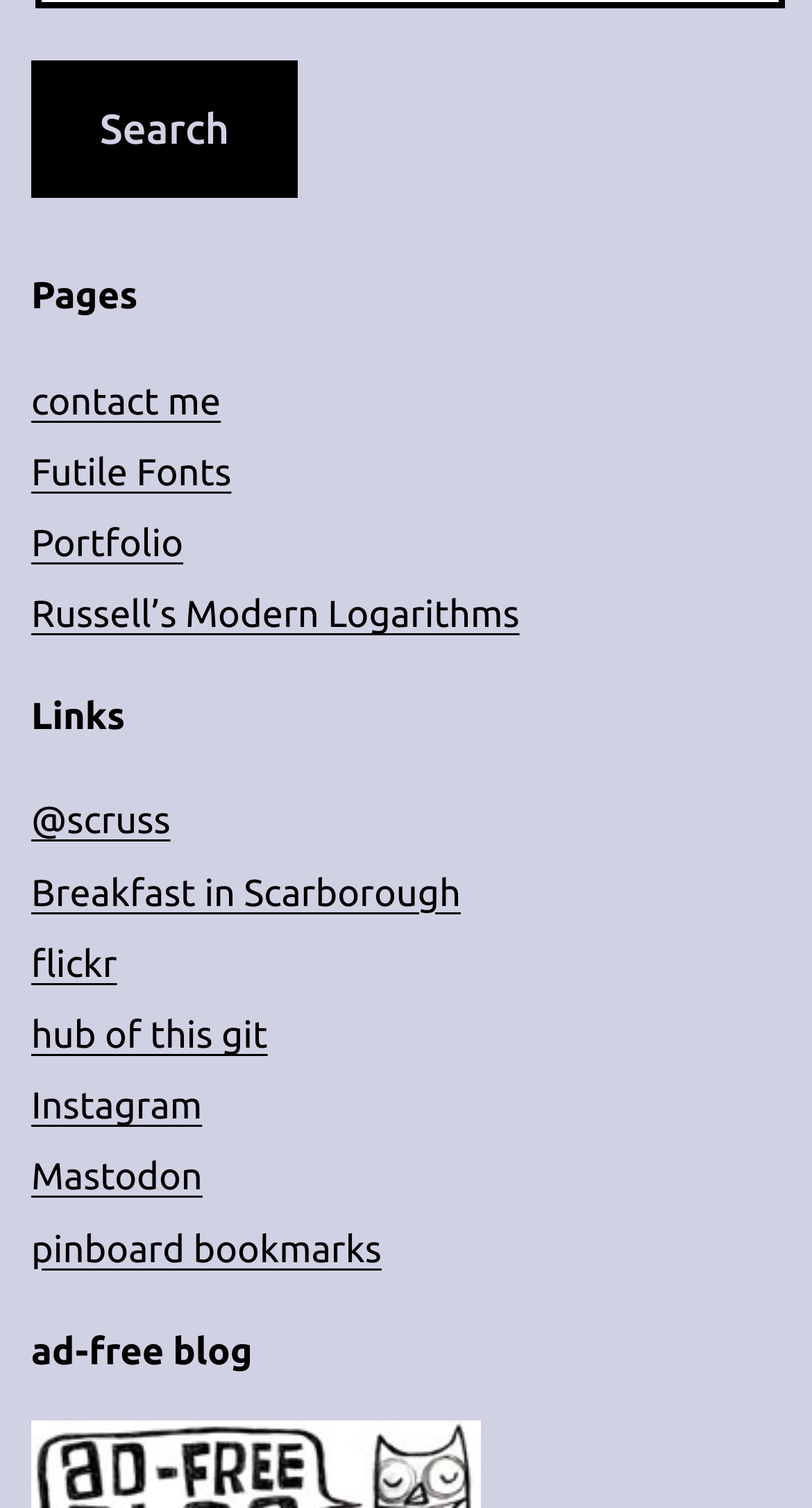How many links are under 'Links'?
Look at the screenshot and give a one-word or phrase answer.

7